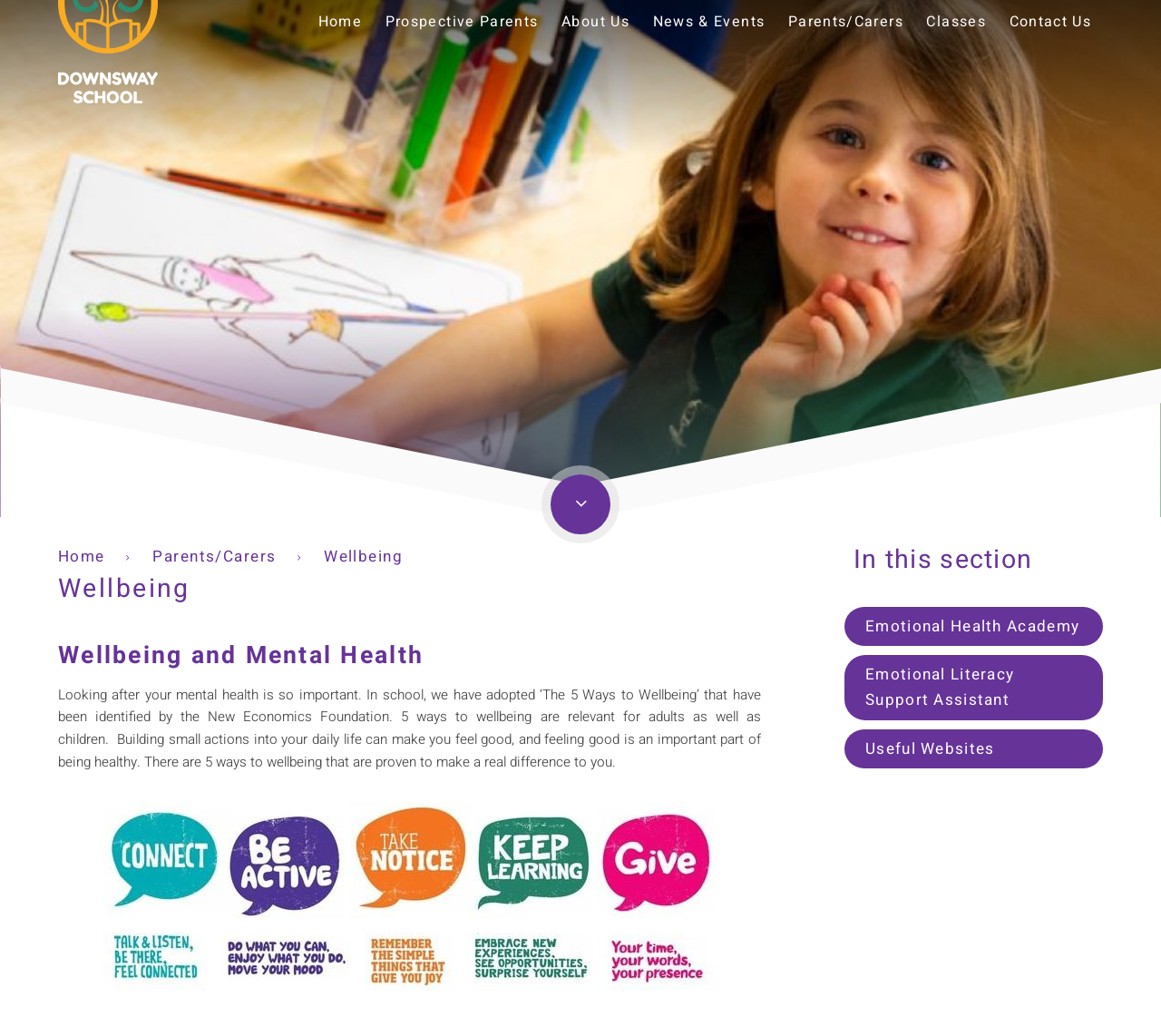Find the bounding box coordinates of the element you need to click on to perform this action: 'Search for something'. The coordinates should be represented by four float values between 0 and 1, in the format [left, top, right, bottom].

[0.785, 0.025, 0.949, 0.059]